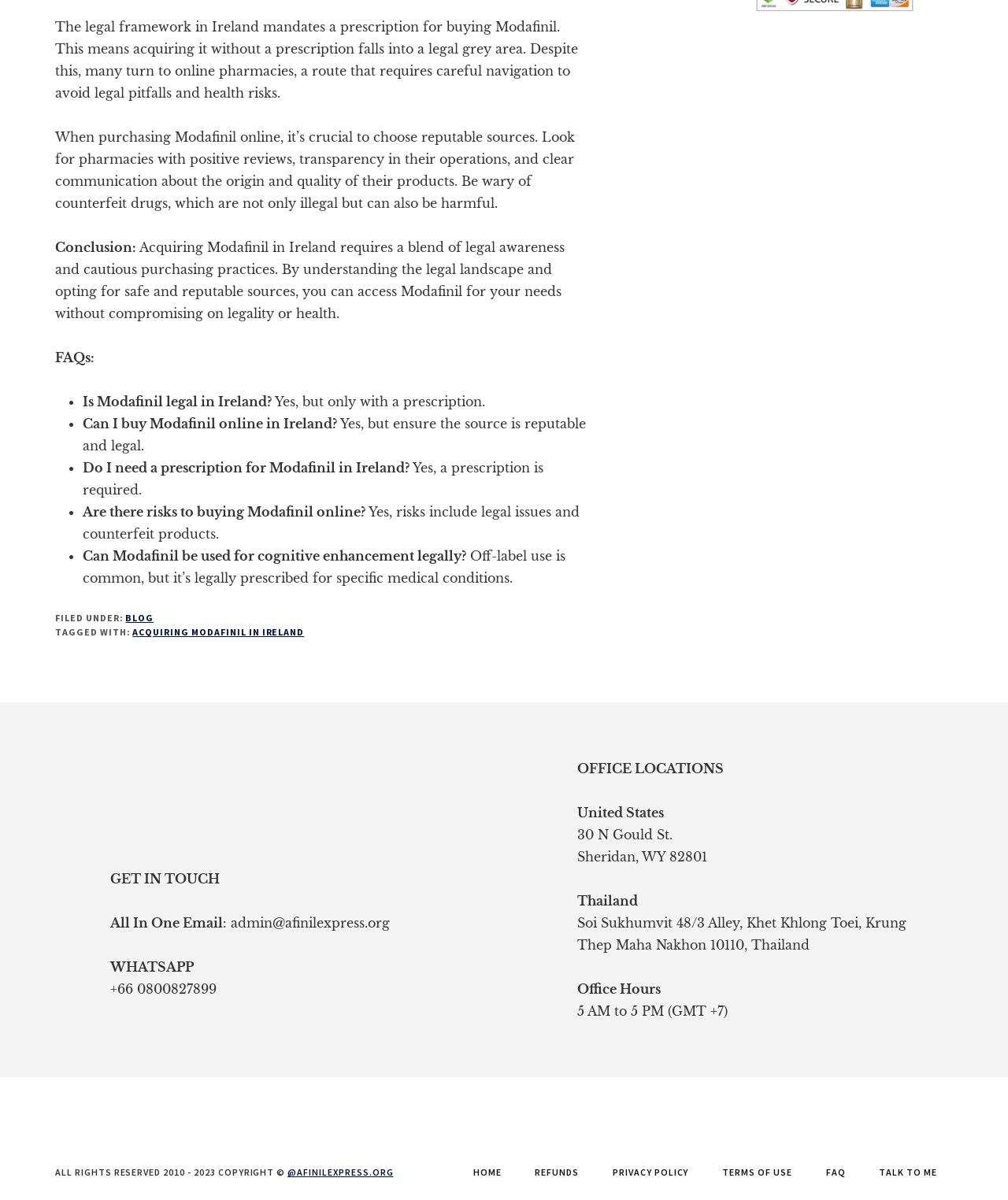Use a single word or phrase to answer the question: What is the office location in the United States?

30 N Gould St, Sheridan, WY 82801